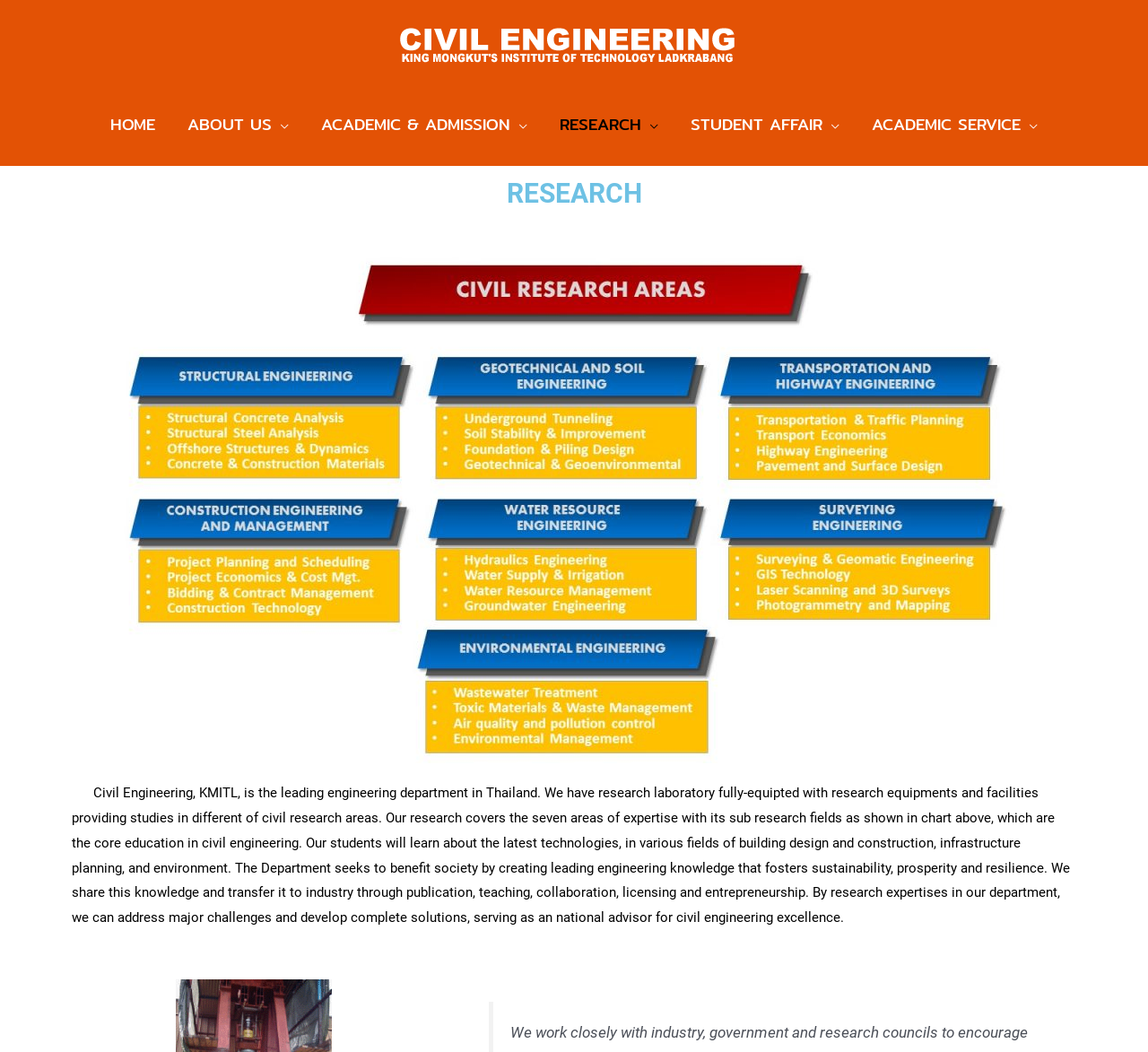Please look at the image and answer the question with a detailed explanation: What is the purpose of the department's research?

According to the text, the department seeks to benefit society by creating leading engineering knowledge that fosters sustainability, prosperity, and resilience. This is the ultimate goal of the department's research.